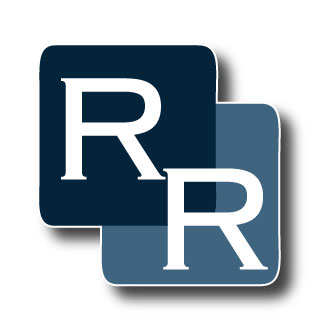Depict the image with a detailed narrative.

The image features a stylized logo for Rooney & Rooney, P.A., a law firm specializing in various legal services including personal injury and family law. The logo consists of two overlapping squares, one in a darker shade of blue and the other in a lighter blue, each containing the letters "R" in a crisp white font. This design represents the firm's commitment to professionalism and trustworthiness. The logo is prominently displayed, symbolizing the firm’s local presence and dedication to serving clients in Vero Beach, Florida, and surrounding areas.